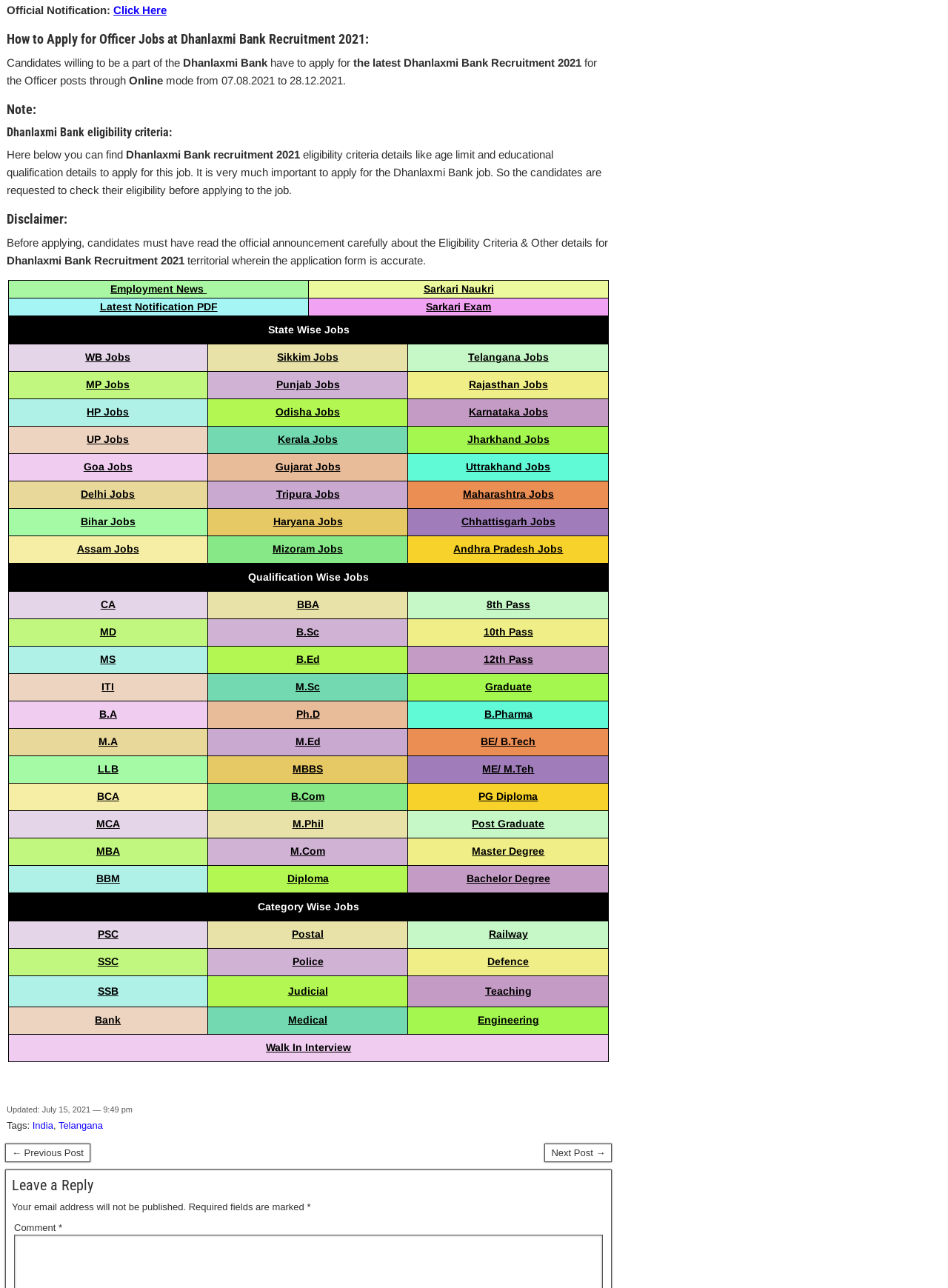Please determine the bounding box coordinates of the element's region to click in order to carry out the following instruction: "Click on 'Living Dead Zombie Dolls'". The coordinates should be four float numbers between 0 and 1, i.e., [left, top, right, bottom].

None